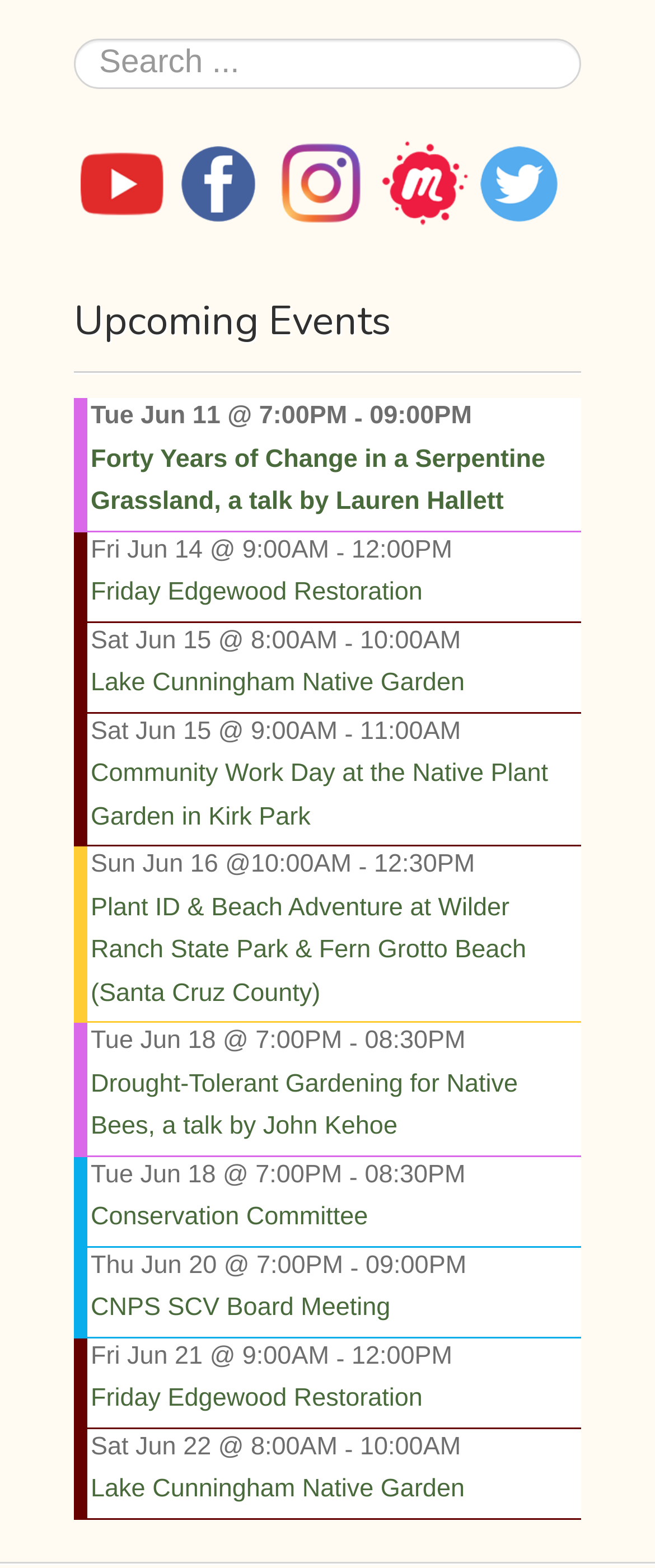Highlight the bounding box coordinates of the region I should click on to meet the following instruction: "Attend Friday Edgewood Restoration on Fri Jun 21".

[0.139, 0.883, 0.645, 0.901]